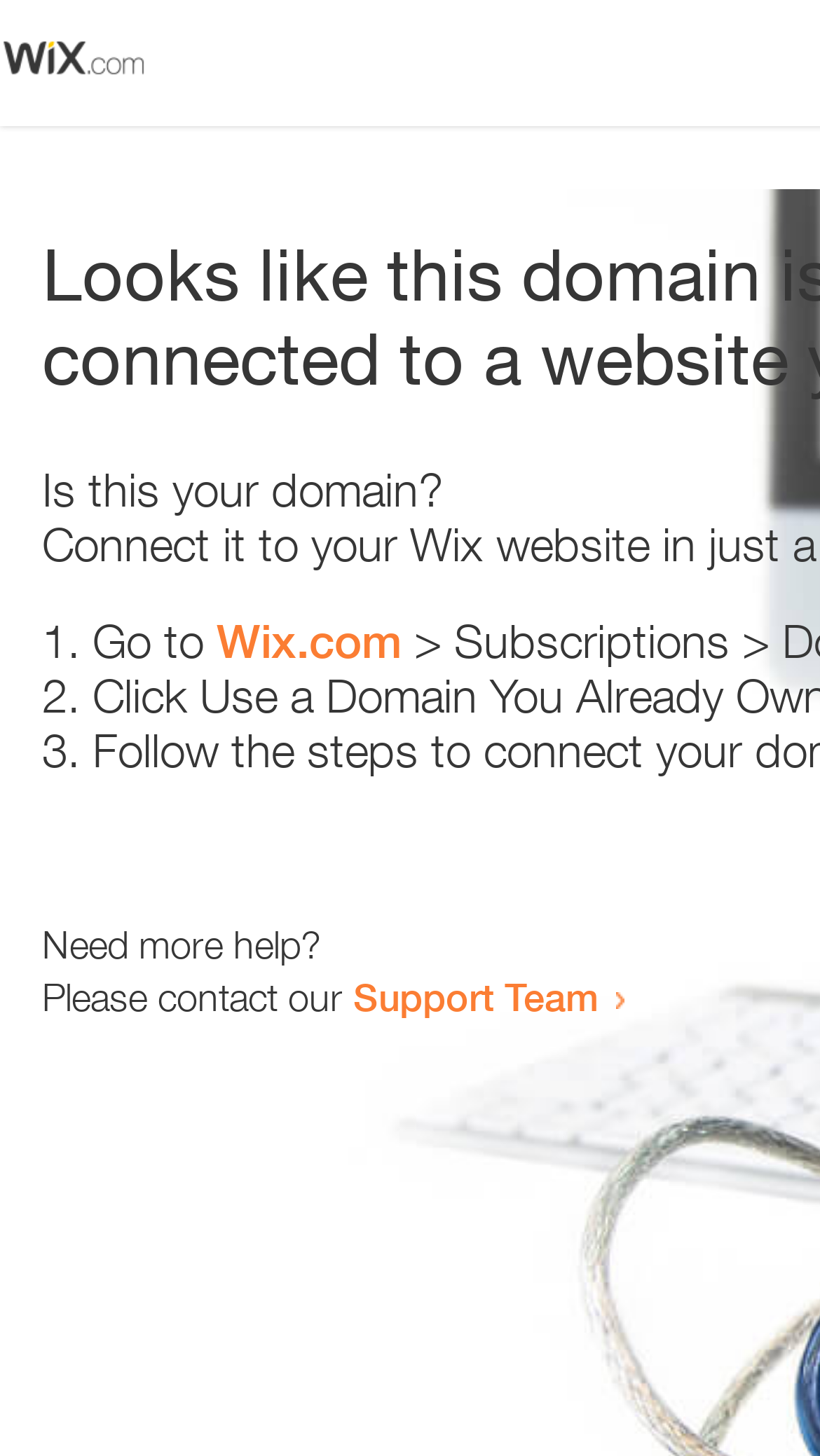Identify the bounding box coordinates for the UI element described as: "Wix.com". The coordinates should be provided as four floats between 0 and 1: [left, top, right, bottom].

[0.264, 0.422, 0.49, 0.459]